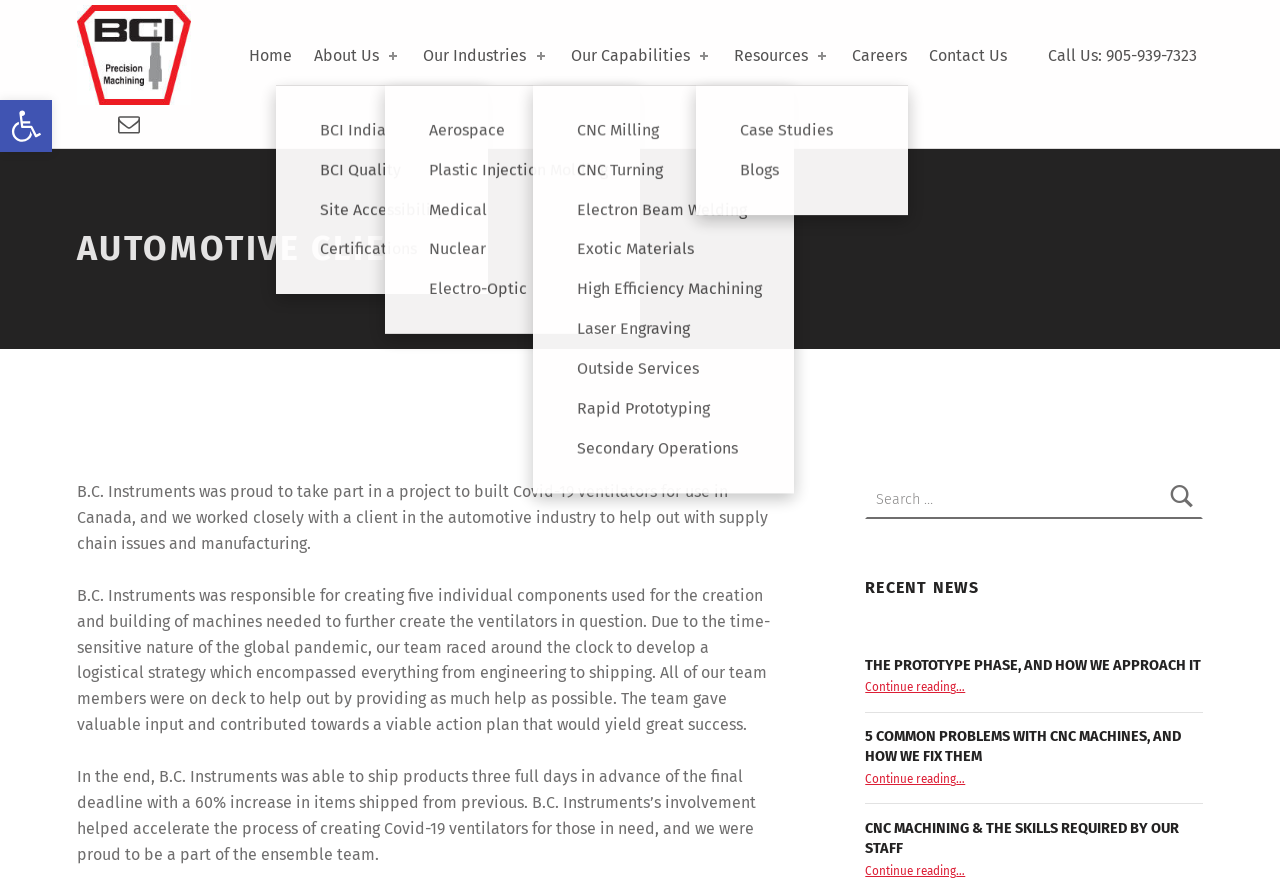Predict the bounding box of the UI element based on the description: "Contact Us". The coordinates should be four float numbers between 0 and 1, formatted as [left, top, right, bottom].

[0.721, 0.035, 0.791, 0.09]